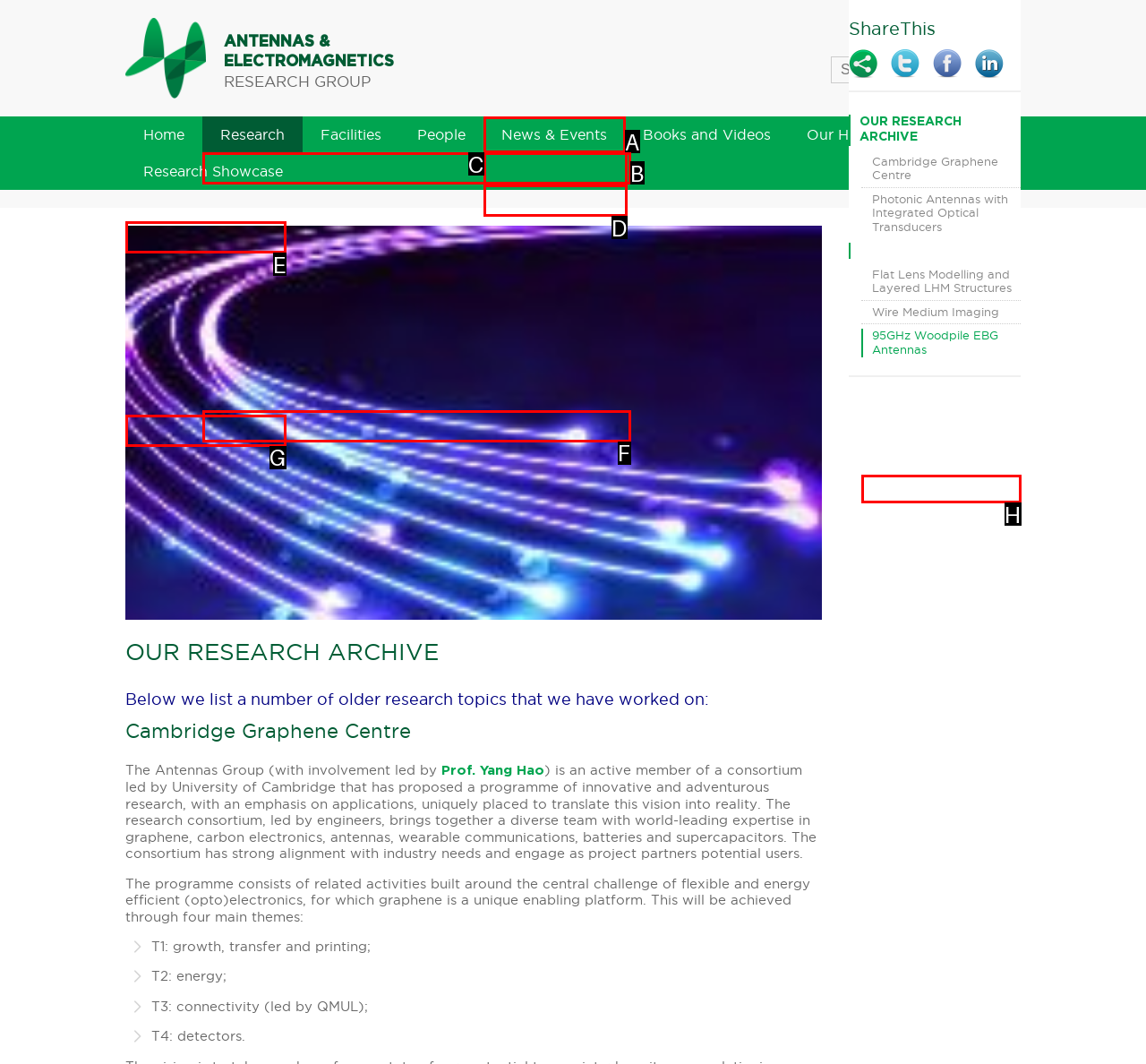Given the description: Events, select the HTML element that matches it best. Reply with the letter of the chosen option directly.

D